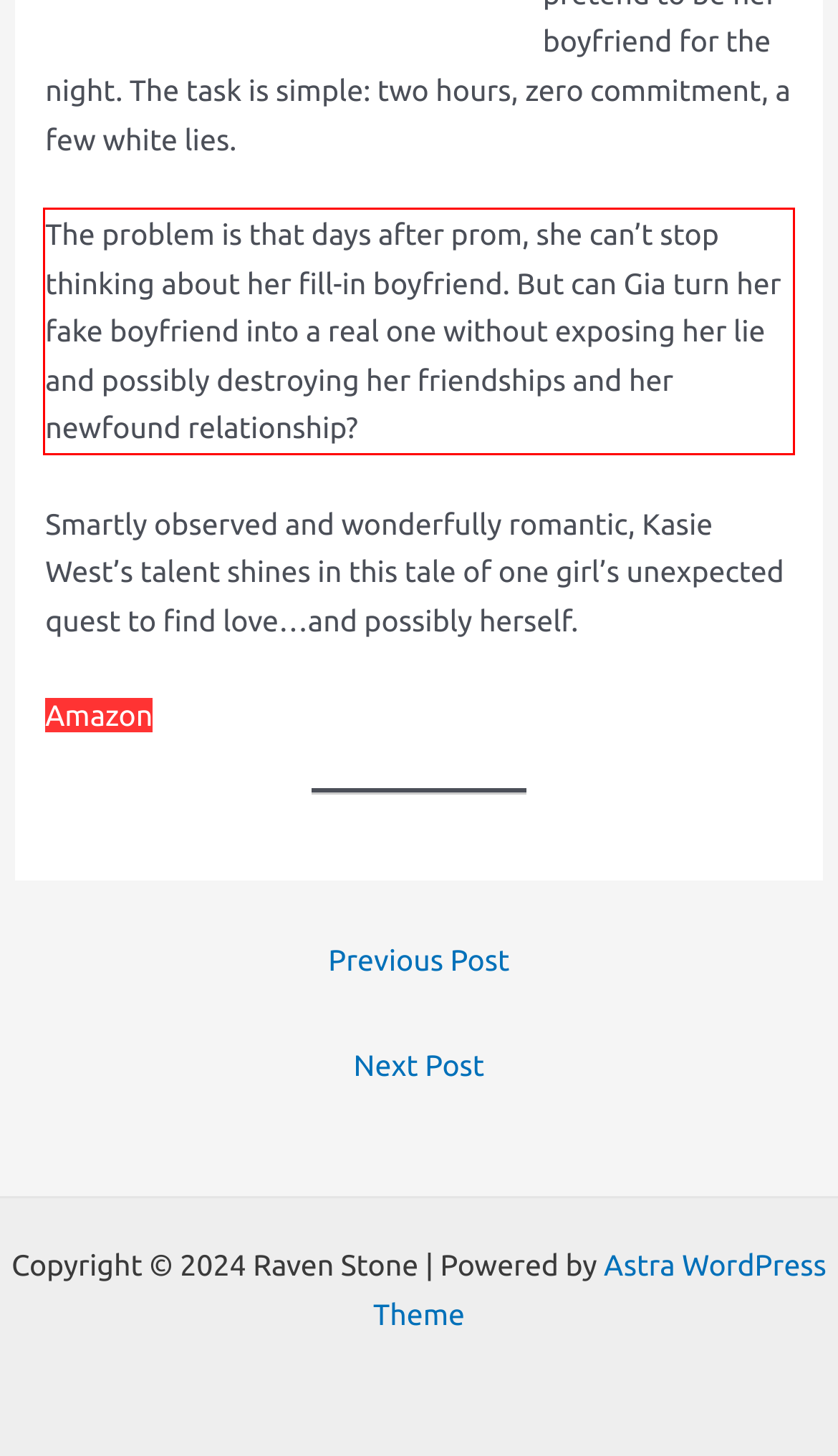You are looking at a screenshot of a webpage with a red rectangle bounding box. Use OCR to identify and extract the text content found inside this red bounding box.

The problem is that days after prom, she can’t stop thinking about her fill-in boyfriend. But can Gia turn her fake boyfriend into a real one without exposing her lie and possibly destroying her friendships and her newfound relationship?